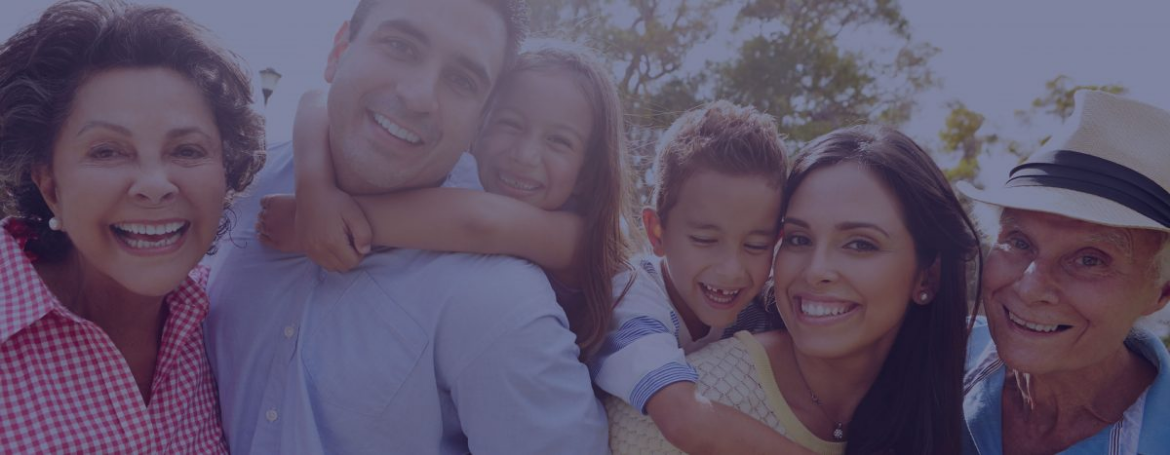Could you please study the image and provide a detailed answer to the question:
How many children are in the image?

The image depicts two young children playfully nestled against the father figure, showcasing their vibrant enjoyment. This can be inferred from the description of the children's actions and their proximity to the father.